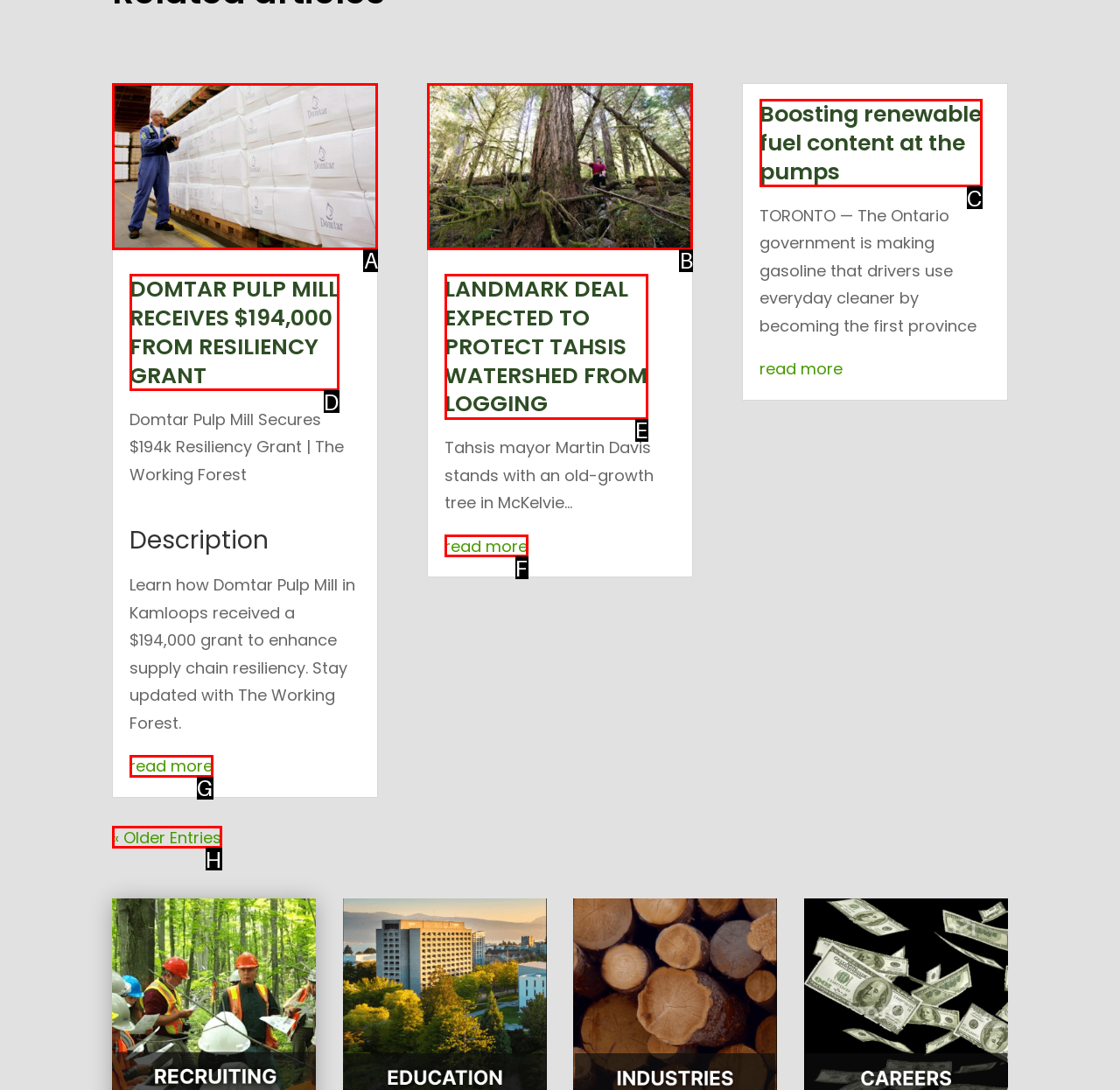Determine which letter corresponds to the UI element to click for this task: read more about Domtar Pulp Mill receiving a resiliency grant
Respond with the letter from the available options.

G